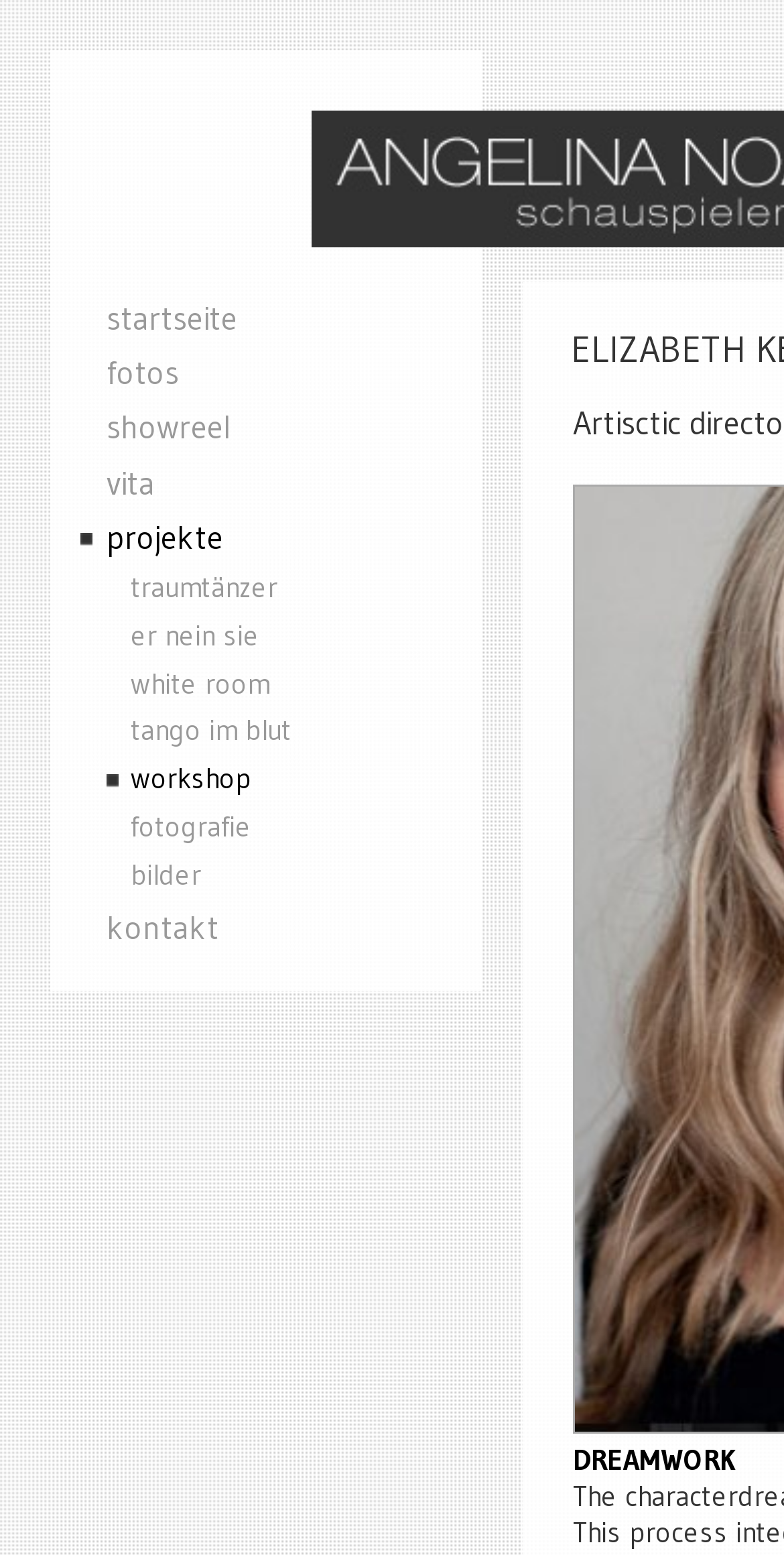Identify the bounding box coordinates of the clickable region to carry out the given instruction: "explore projekte".

[0.064, 0.328, 0.597, 0.363]